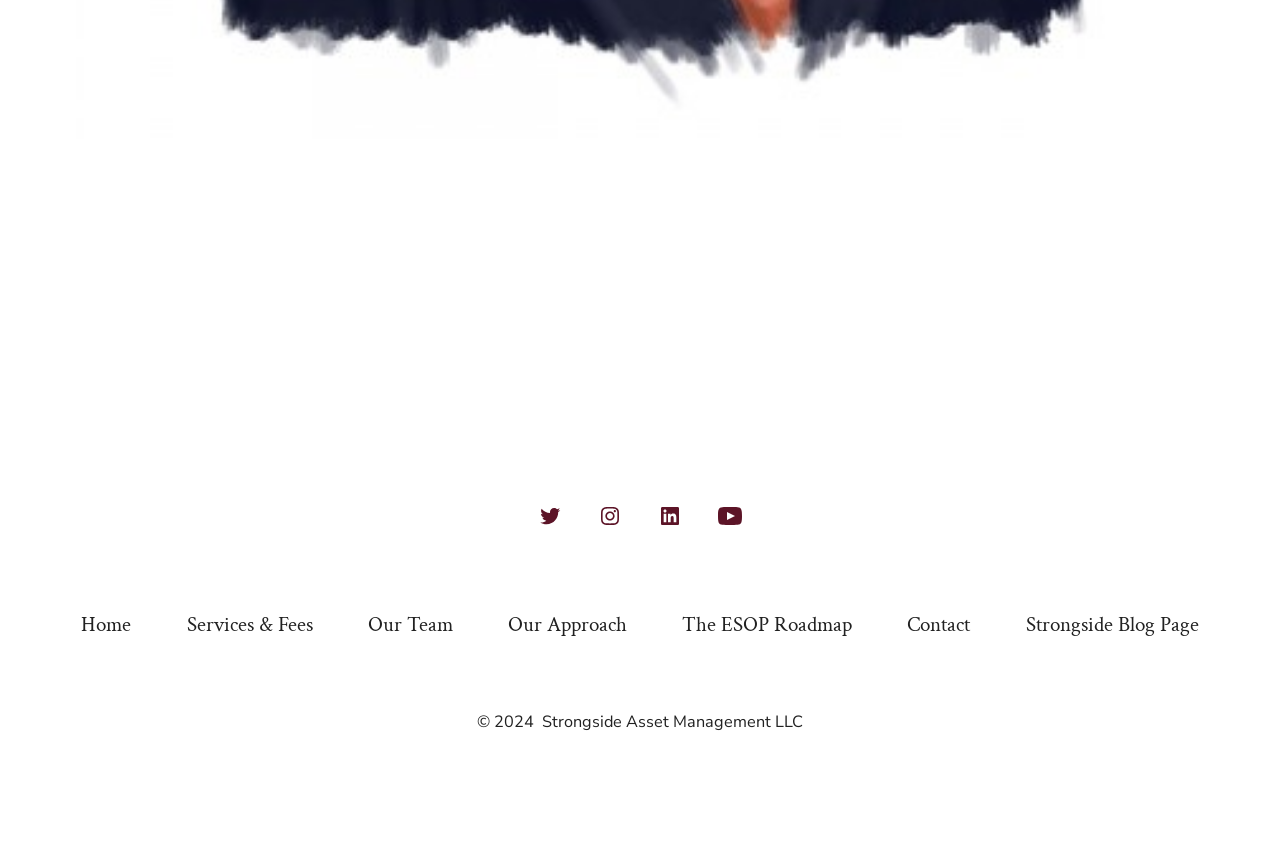Answer the question below in one word or phrase:
How many social media links are available?

4